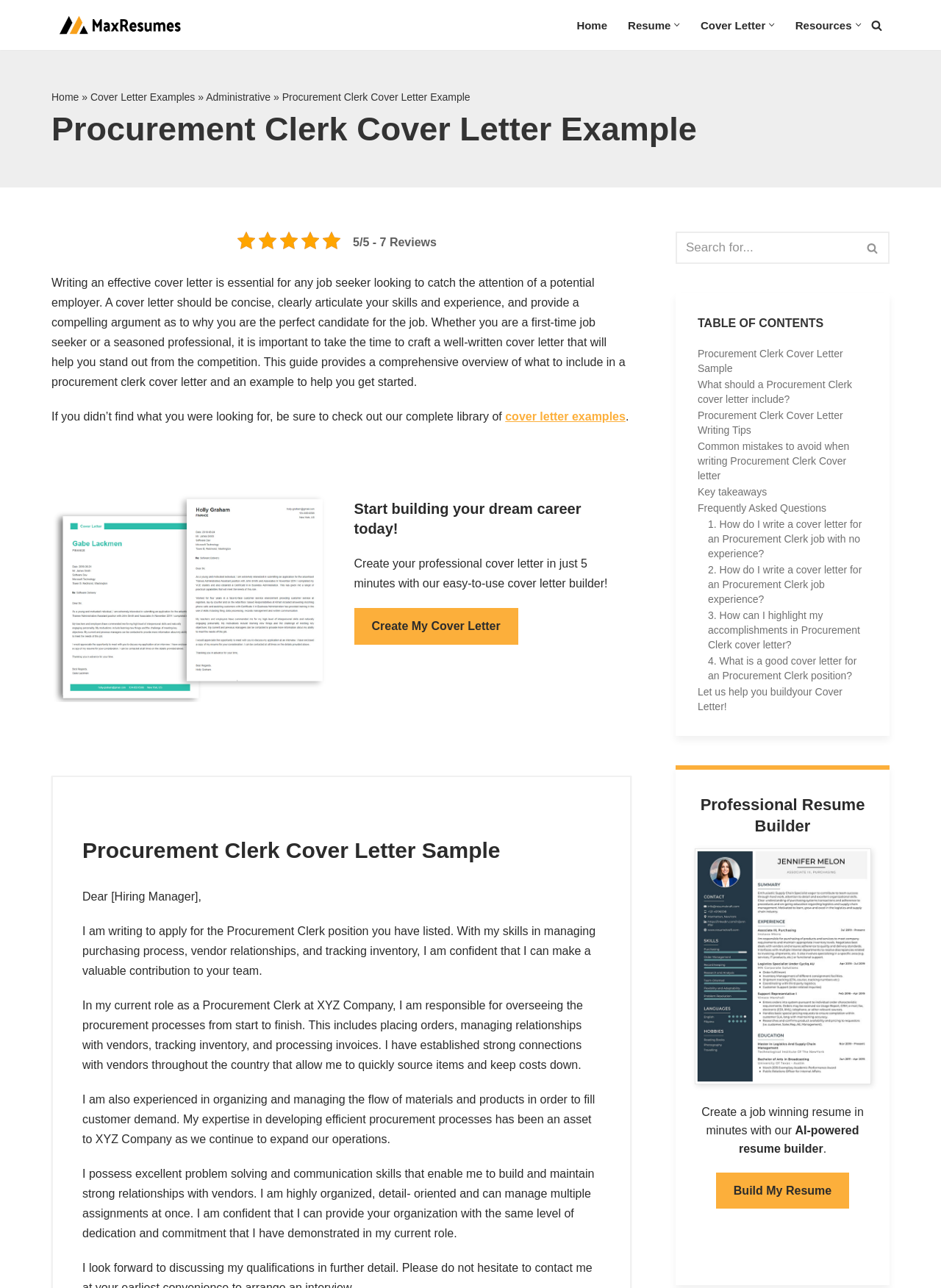Based on the element description: "Procurement Clerk Cover Letter Sample", identify the UI element and provide its bounding box coordinates. Use four float numbers between 0 and 1, [left, top, right, bottom].

[0.741, 0.269, 0.922, 0.292]